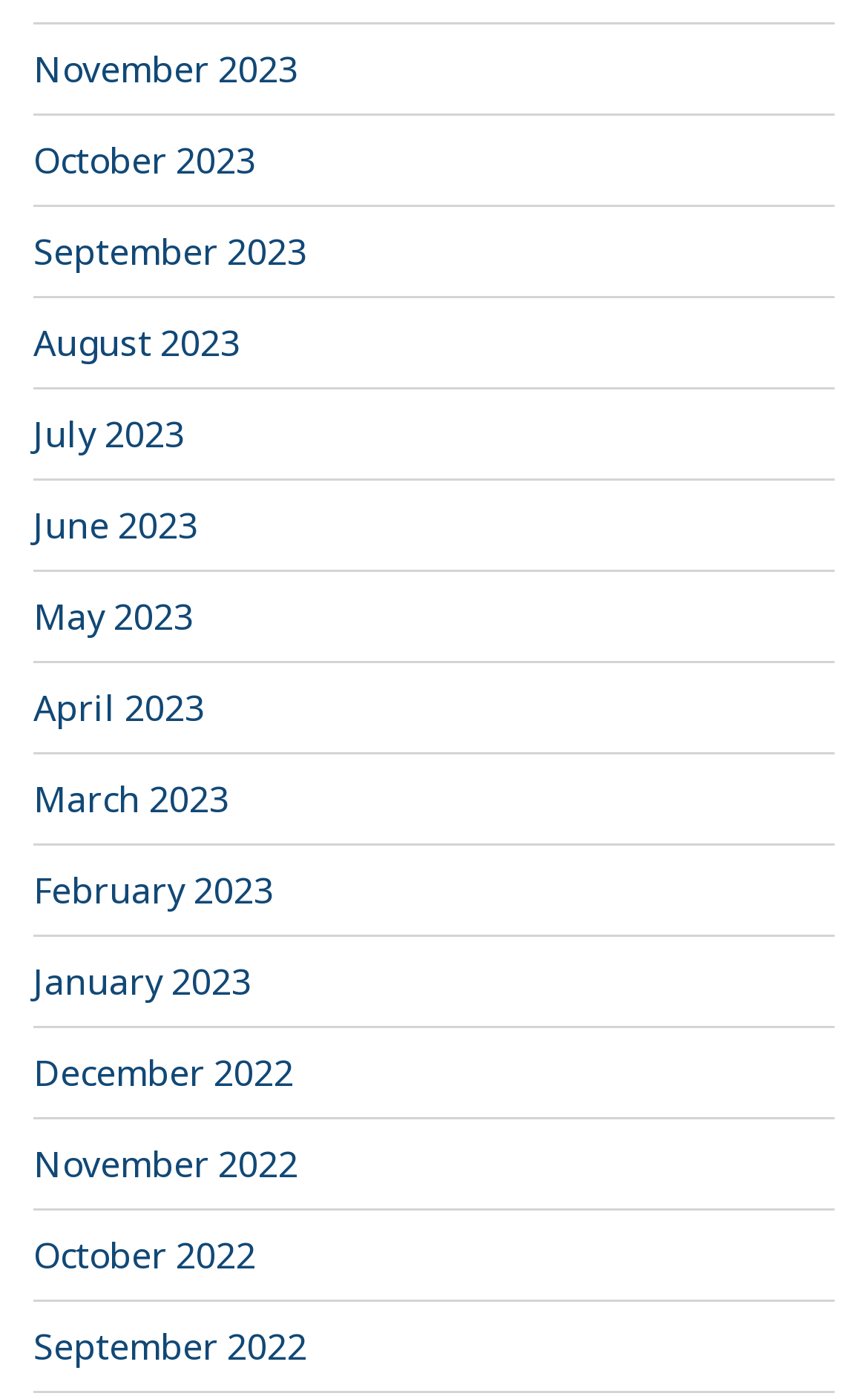Locate the bounding box coordinates of the element that should be clicked to fulfill the instruction: "browse September 2023".

[0.038, 0.162, 0.354, 0.197]